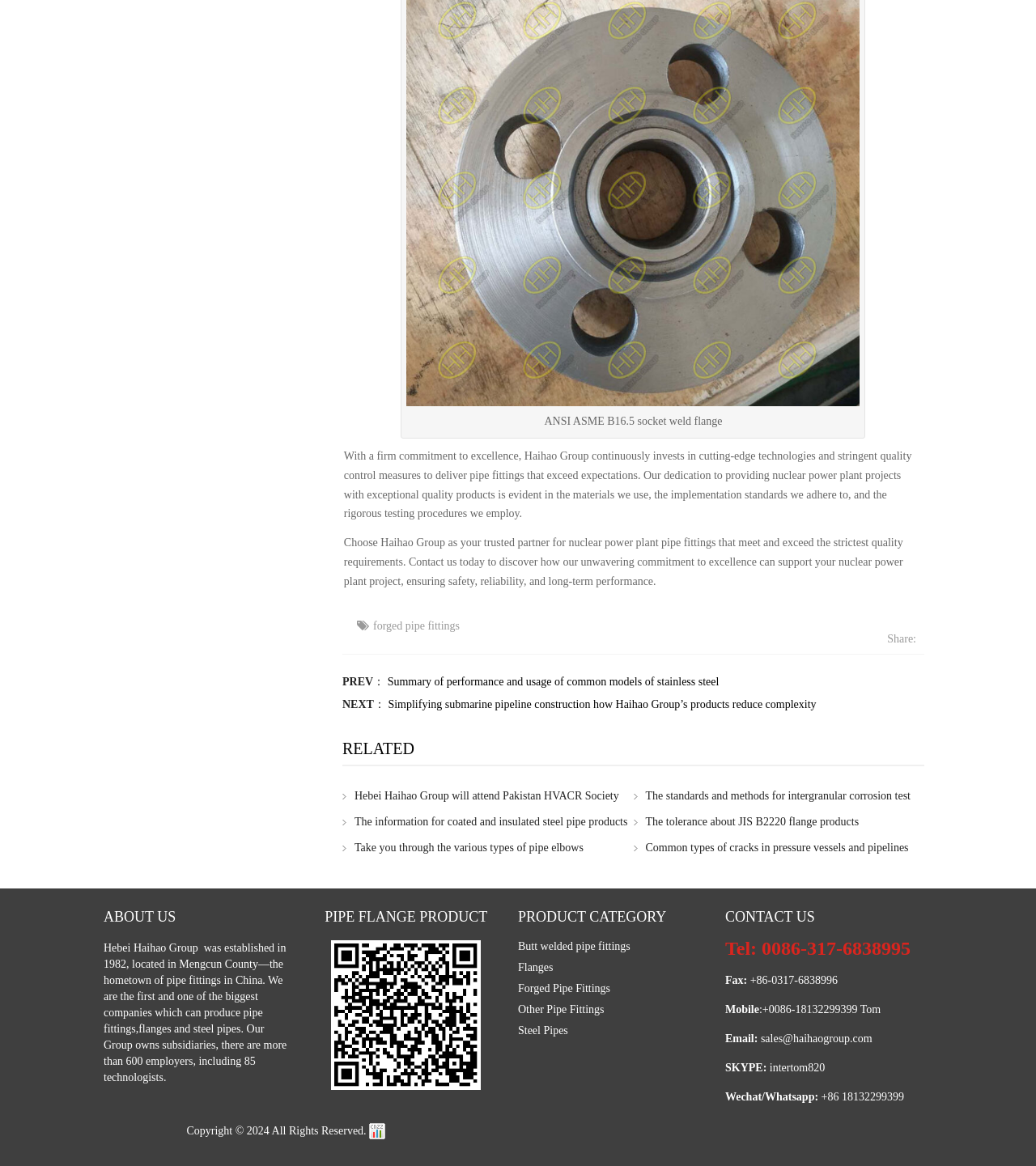What is the purpose of the 'RELATED' section?
Examine the image closely and answer the question with as much detail as possible.

The 'RELATED' section is a heading that groups a set of links to related articles or pages, providing users with additional information and resources on topics related to pipe fittings and nuclear power plant projects.